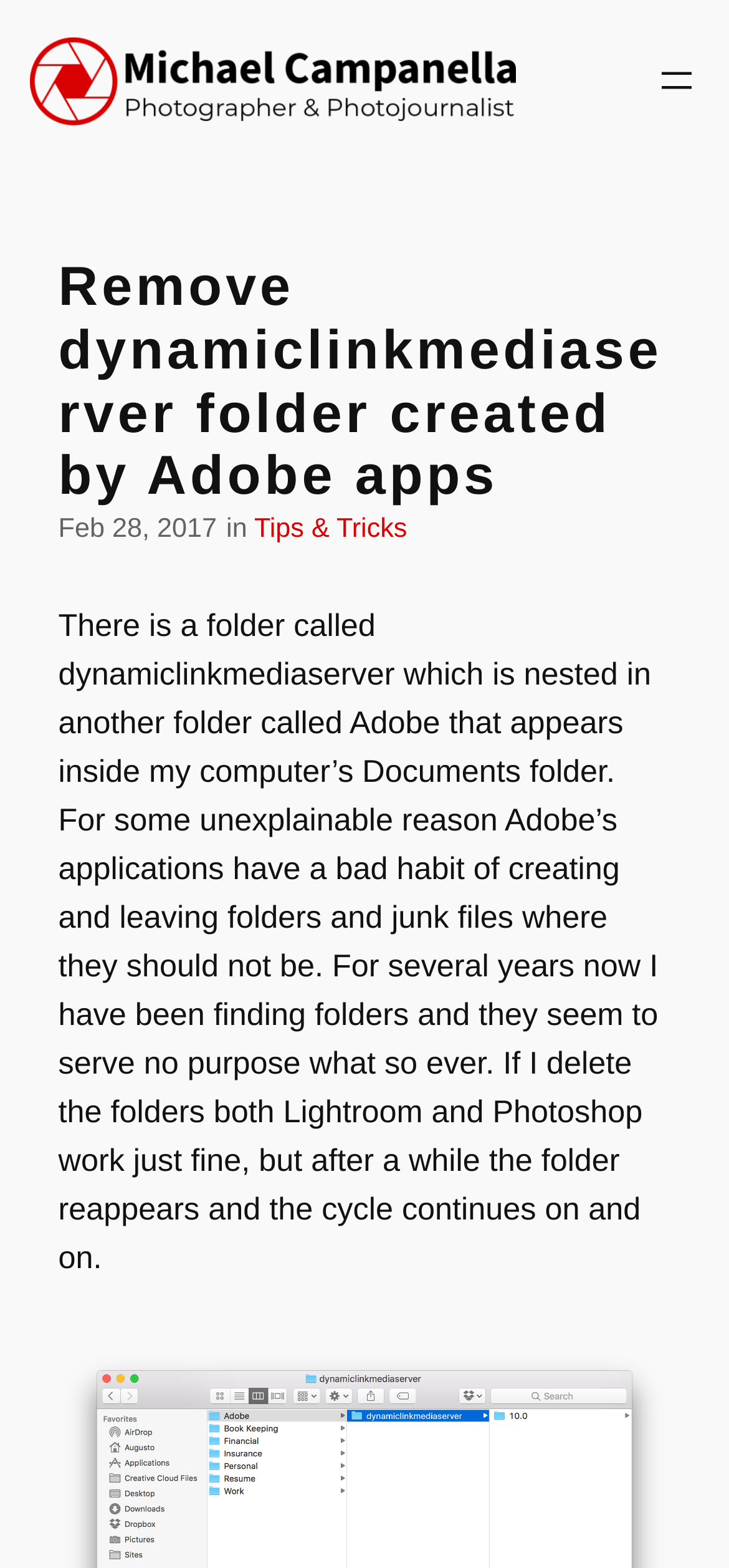Give a detailed account of the webpage's layout and content.

The webpage is about removing the dynamiclinkmediaserver and Adobe folders that are automatically created inside the Documents folder. At the top left, there is a link to the author's profile, "Michael Campanella - Photographer & Photojournalist in Stockholm, Sweden", accompanied by an image. 

To the top right, there is a navigation menu with a button labeled "Open menu" that has a popup dialog. Below the navigation menu, there is a heading that reads "Remove dynamiclinkmediaserver folder created by Adobe apps". 

Next to the heading, there is a time stamp indicating the post was published on "Feb 28, 2017". The text "in" and a link to "Tips & Tricks" are positioned to the right of the time stamp. 

The main content of the webpage is a paragraph of text that explains the issue of Adobe applications creating unnecessary folders and files in the Documents folder. The text describes the author's experience with these folders and how they can be deleted without affecting the functionality of Lightroom and Photoshop, but they tend to reappear over time.